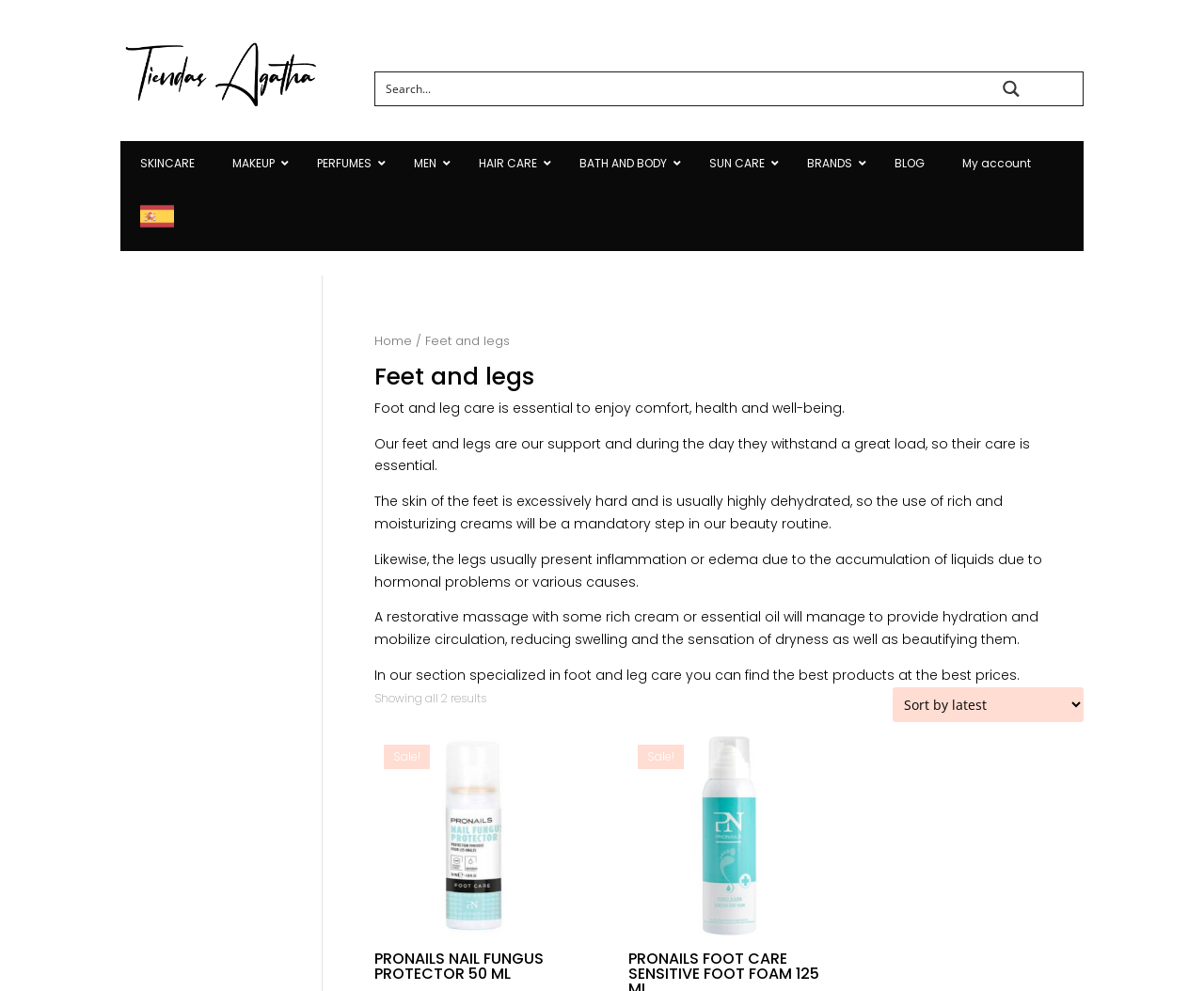Find the bounding box coordinates of the area that needs to be clicked in order to achieve the following instruction: "Select a product from the search results". The coordinates should be specified as four float numbers between 0 and 1, i.e., [left, top, right, bottom].

[0.311, 0.742, 0.478, 0.944]